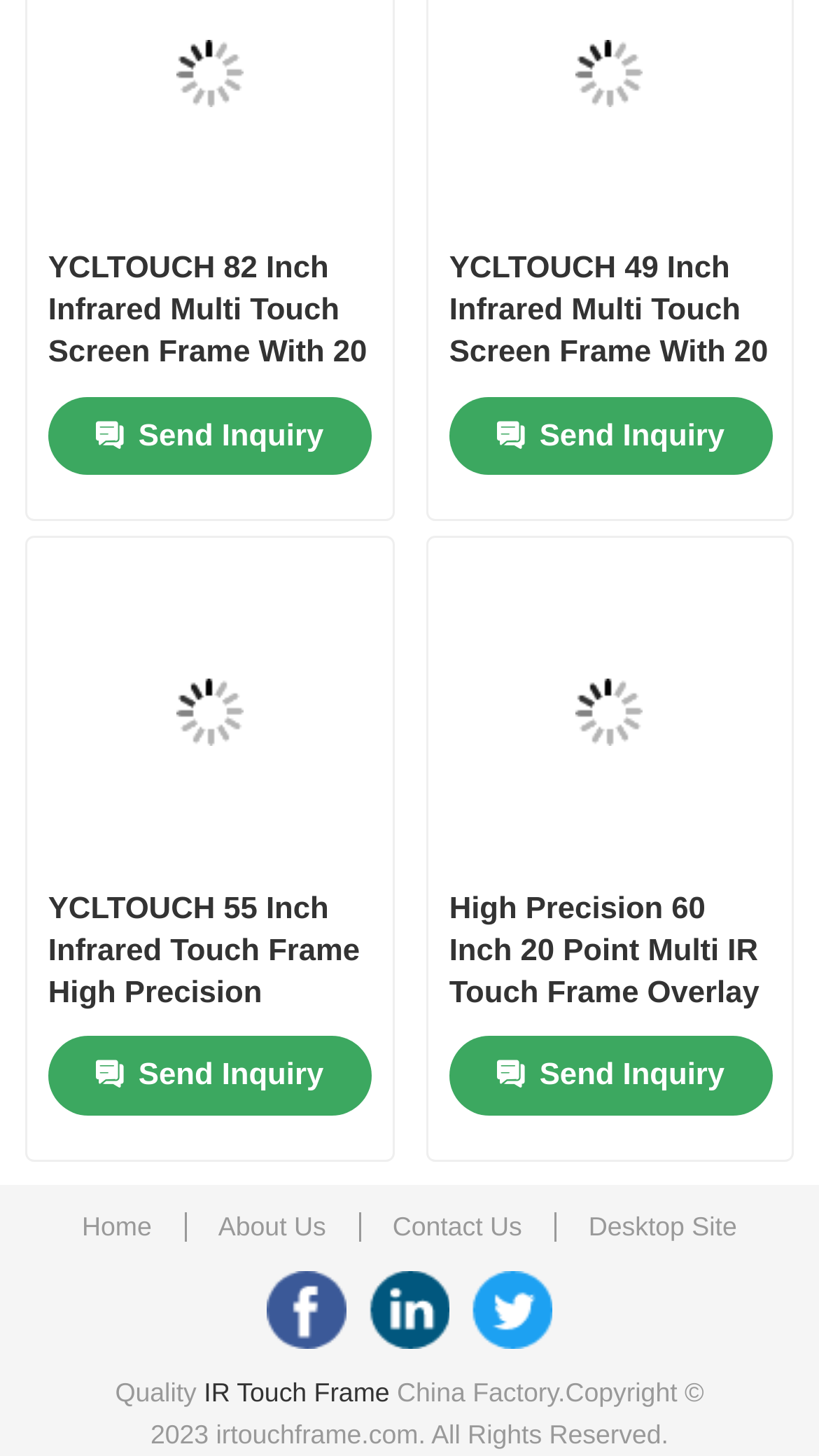Provide a brief response in the form of a single word or phrase:
How many products are displayed on the webpage?

4